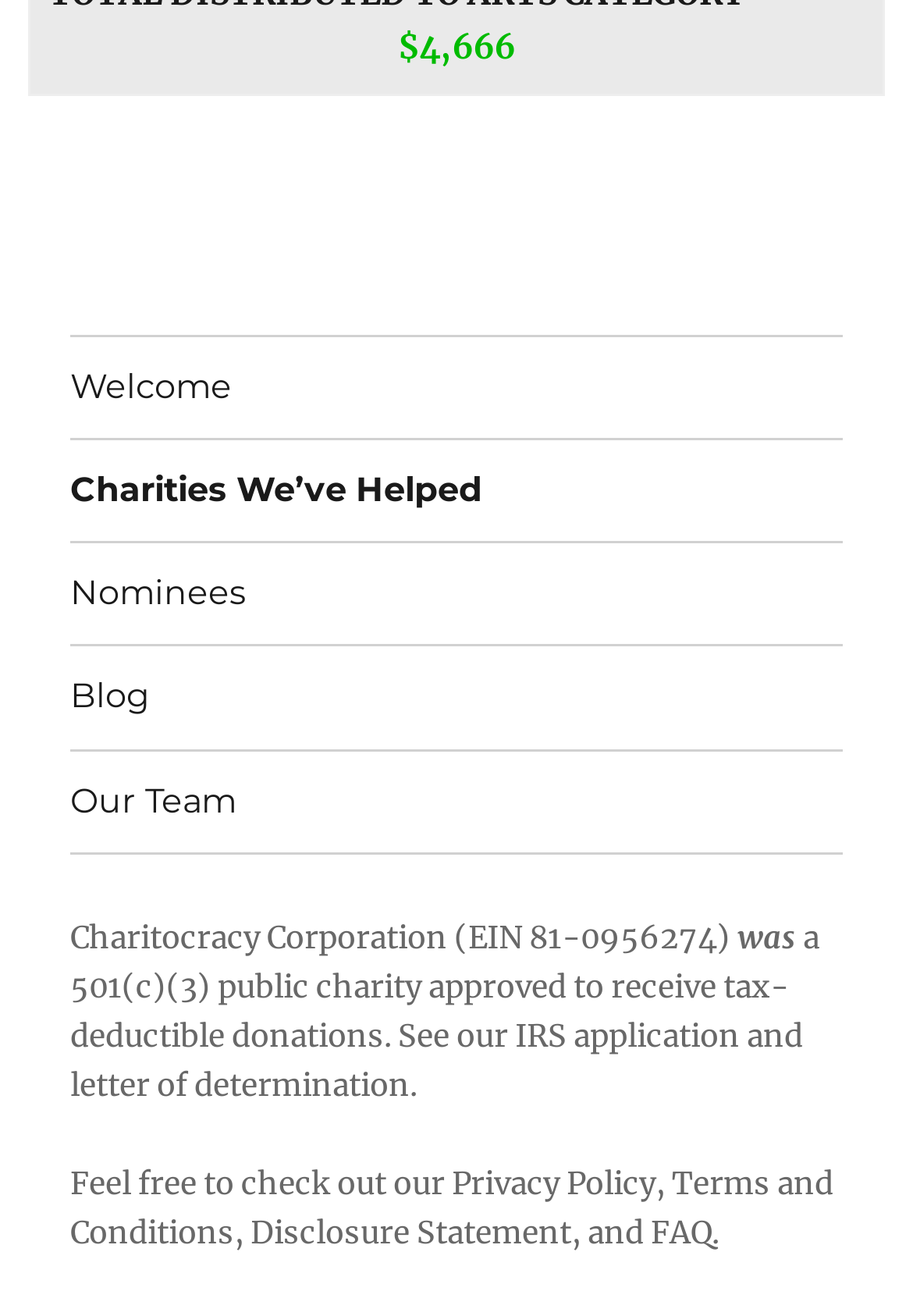Identify the bounding box coordinates for the element you need to click to achieve the following task: "Read the Privacy Policy". The coordinates must be four float values ranging from 0 to 1, formatted as [left, top, right, bottom].

[0.495, 0.884, 0.718, 0.914]